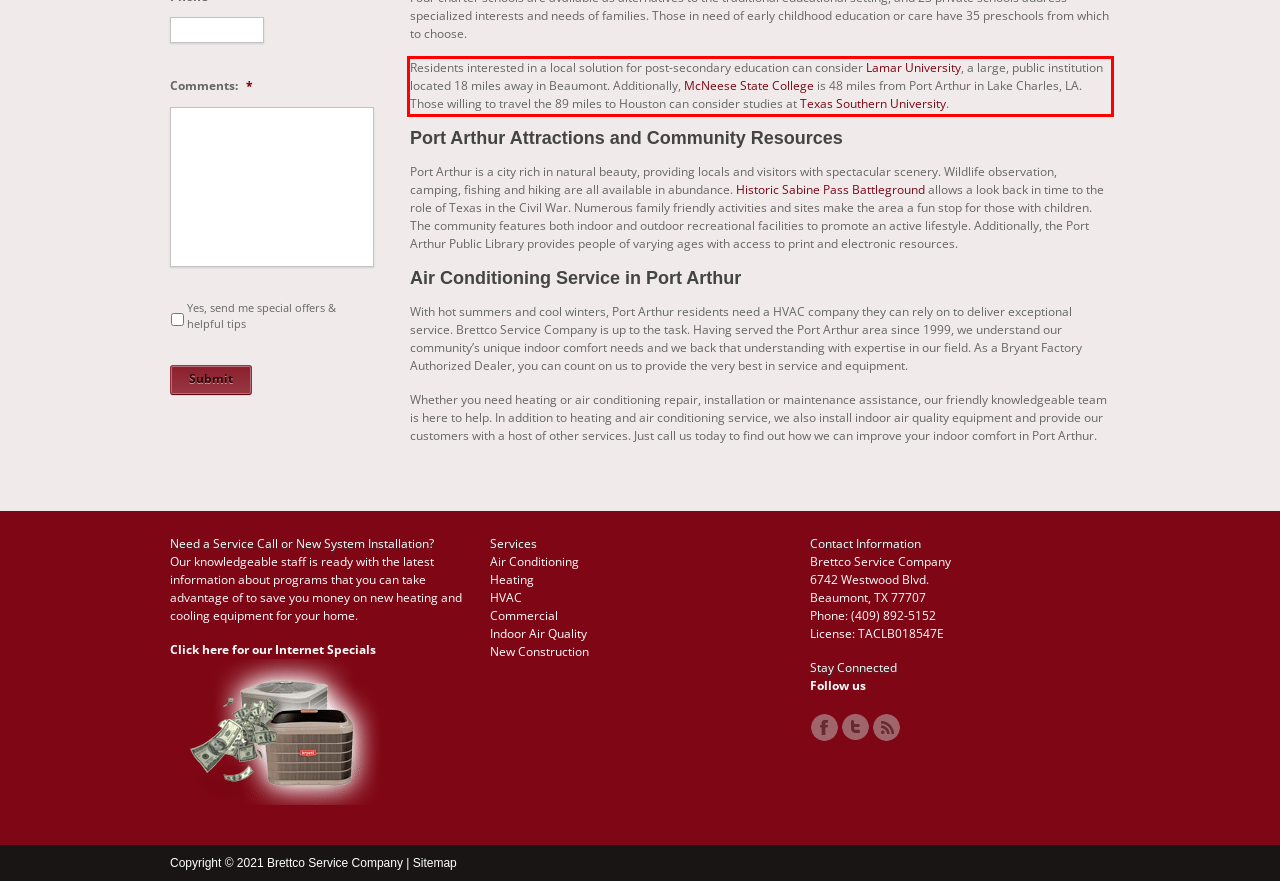Using OCR, extract the text content found within the red bounding box in the given webpage screenshot.

Residents interested in a local solution for post-secondary education can consider Lamar University, a large, public institution located 18 miles away in Beaumont. Additionally, McNeese State College is 48 miles from Port Arthur in Lake Charles, LA. Those willing to travel the 89 miles to Houston can consider studies at Texas Southern University.